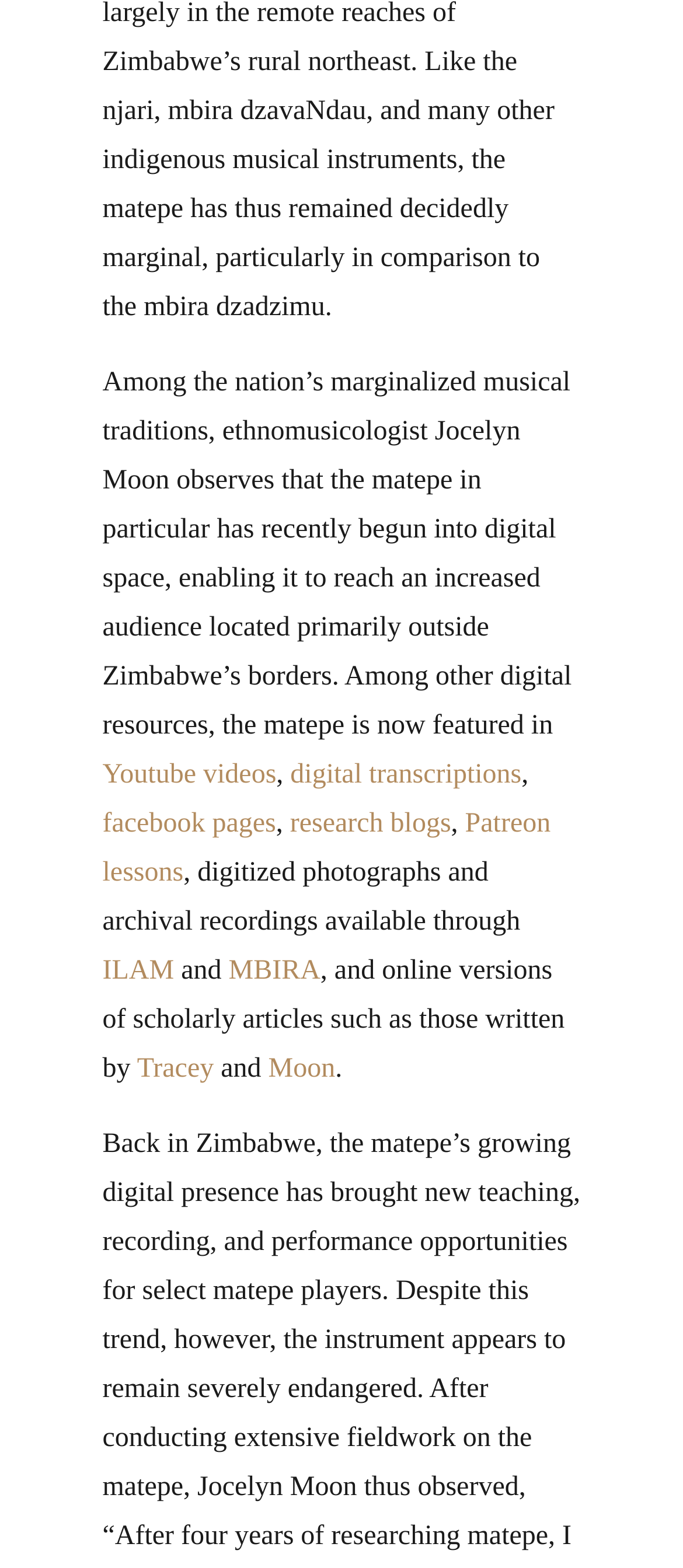Please locate the bounding box coordinates of the element's region that needs to be clicked to follow the instruction: "visit Youtube videos". The bounding box coordinates should be provided as four float numbers between 0 and 1, i.e., [left, top, right, bottom].

[0.15, 0.484, 0.405, 0.503]